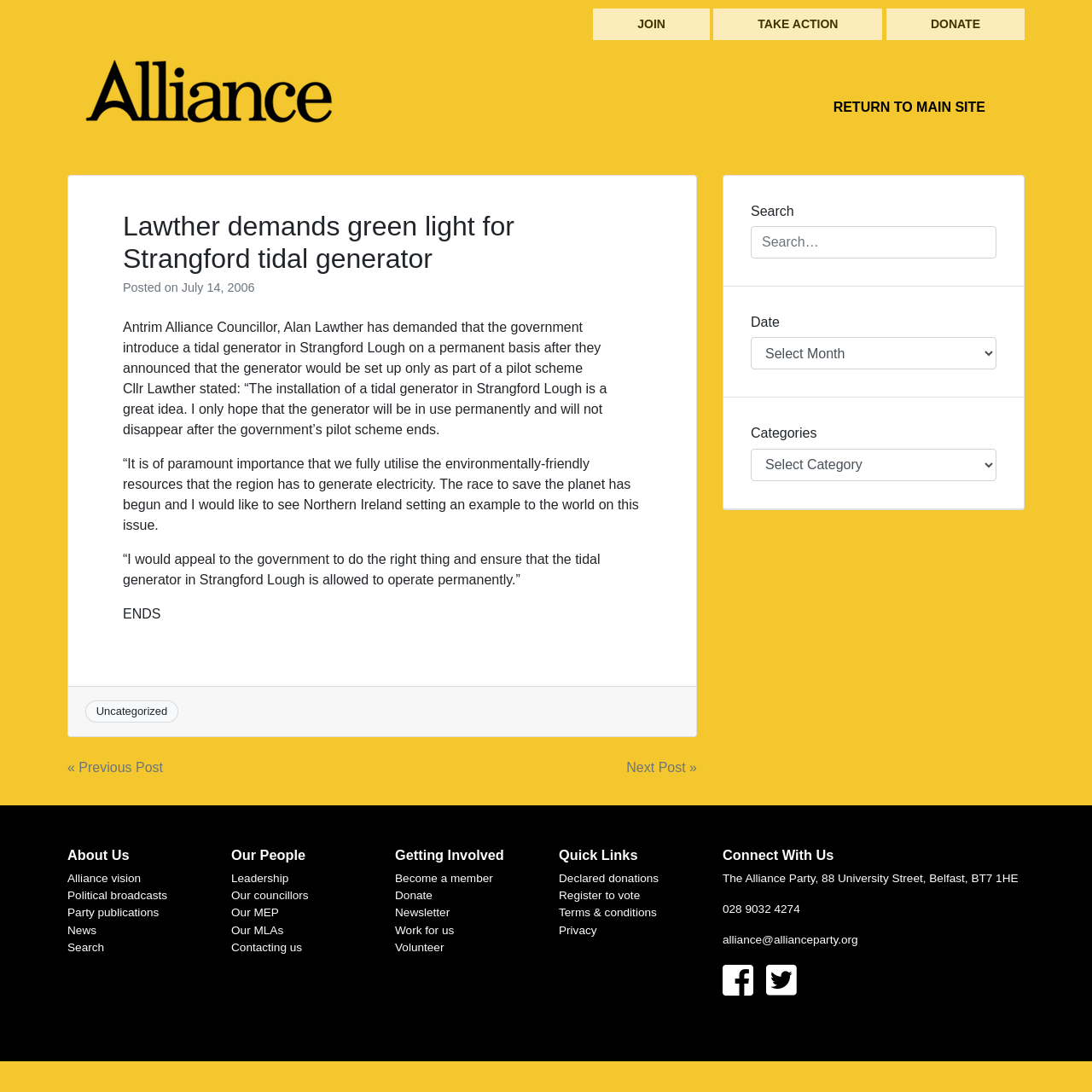How many links are there in the 'Our People' section?
Answer with a single word or short phrase according to what you see in the image.

5